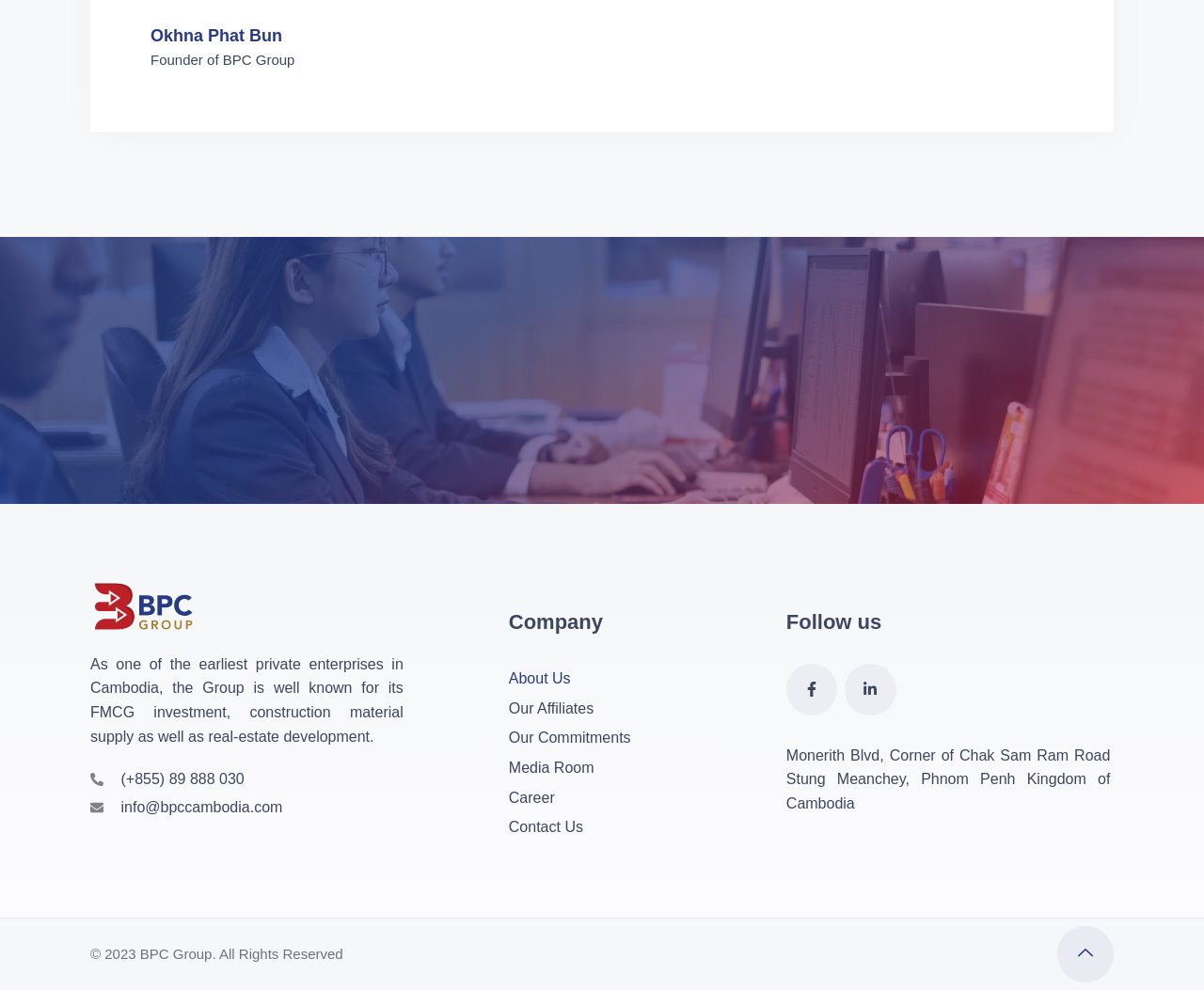Refer to the image and answer the question with as much detail as possible: What is the phone number of BPC Group?

The answer can be found in the StaticText element with the text '(+855) 89 888 030' which is located in the contact information section of the webpage.